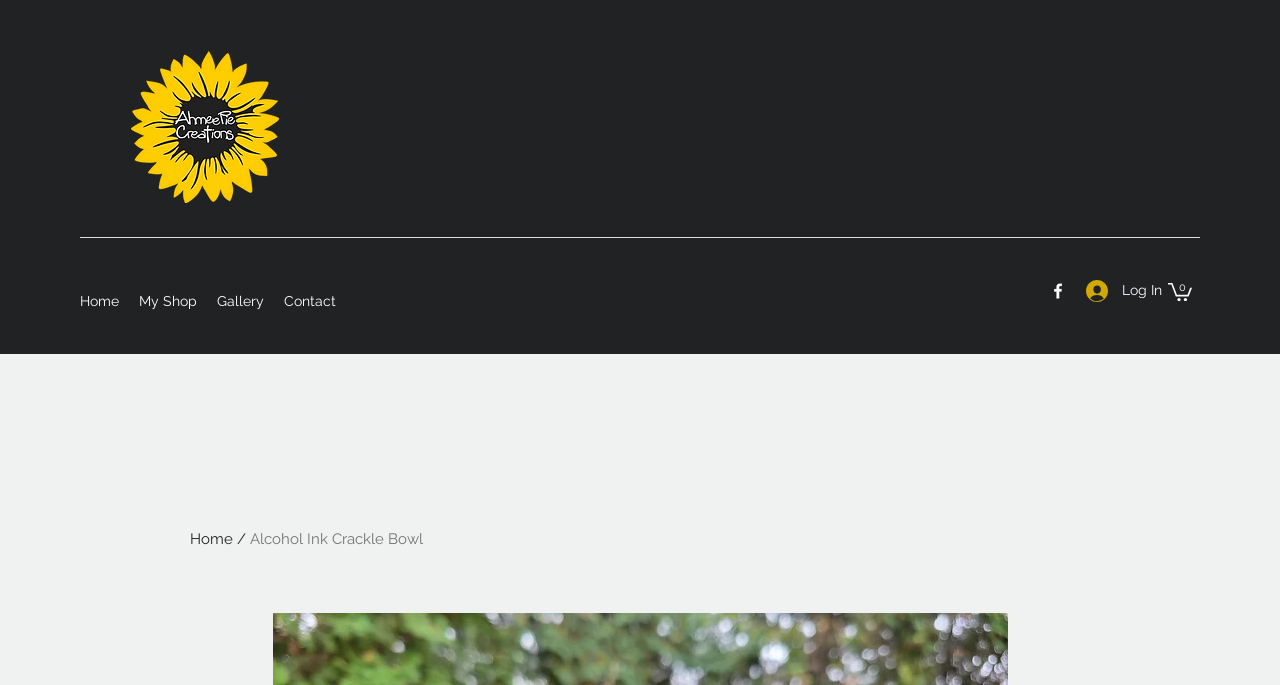Find the headline of the webpage and generate its text content.

Alcohol Ink Crackle Bowl